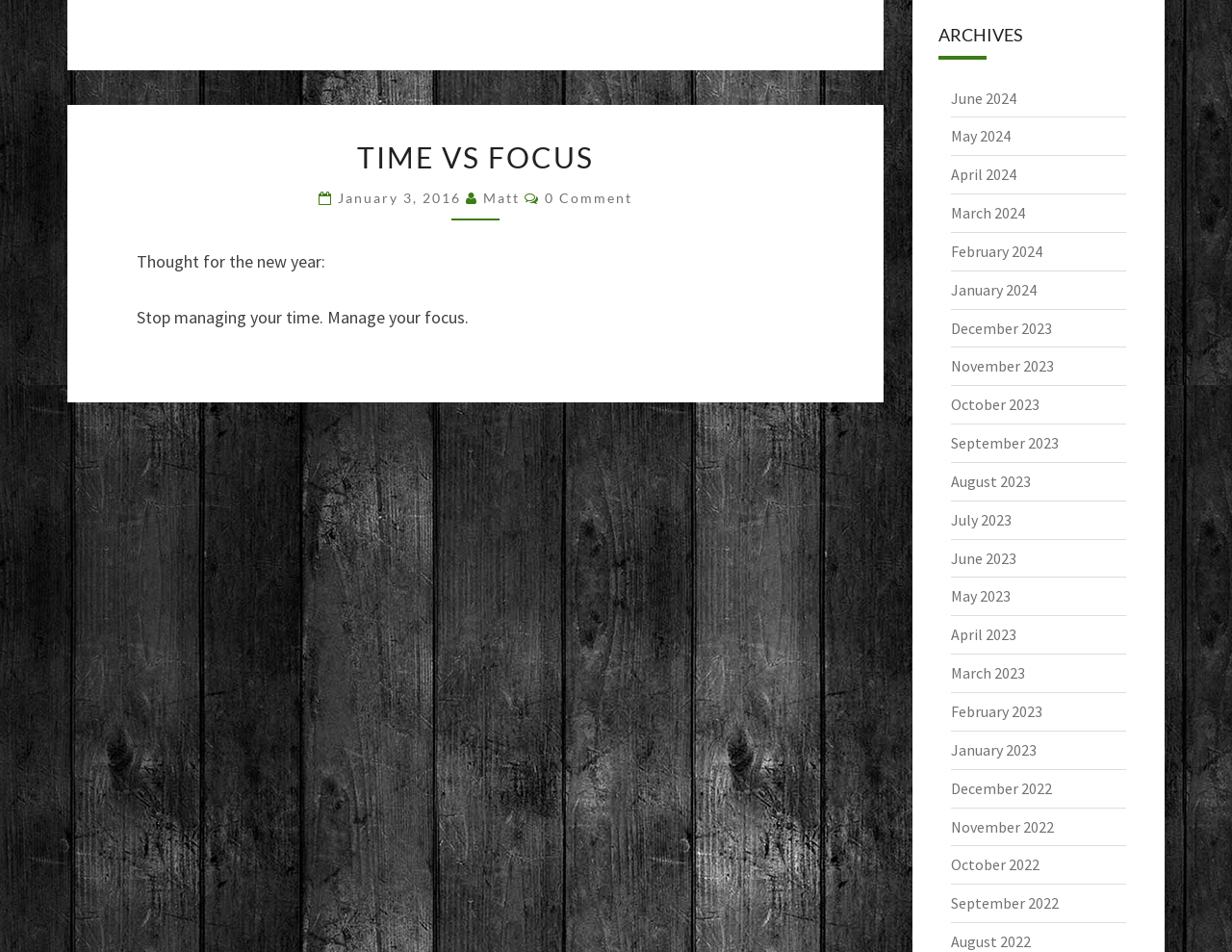Locate the bounding box coordinates of the item that should be clicked to fulfill the instruction: "Read the thought for the new year".

[0.111, 0.263, 0.264, 0.286]